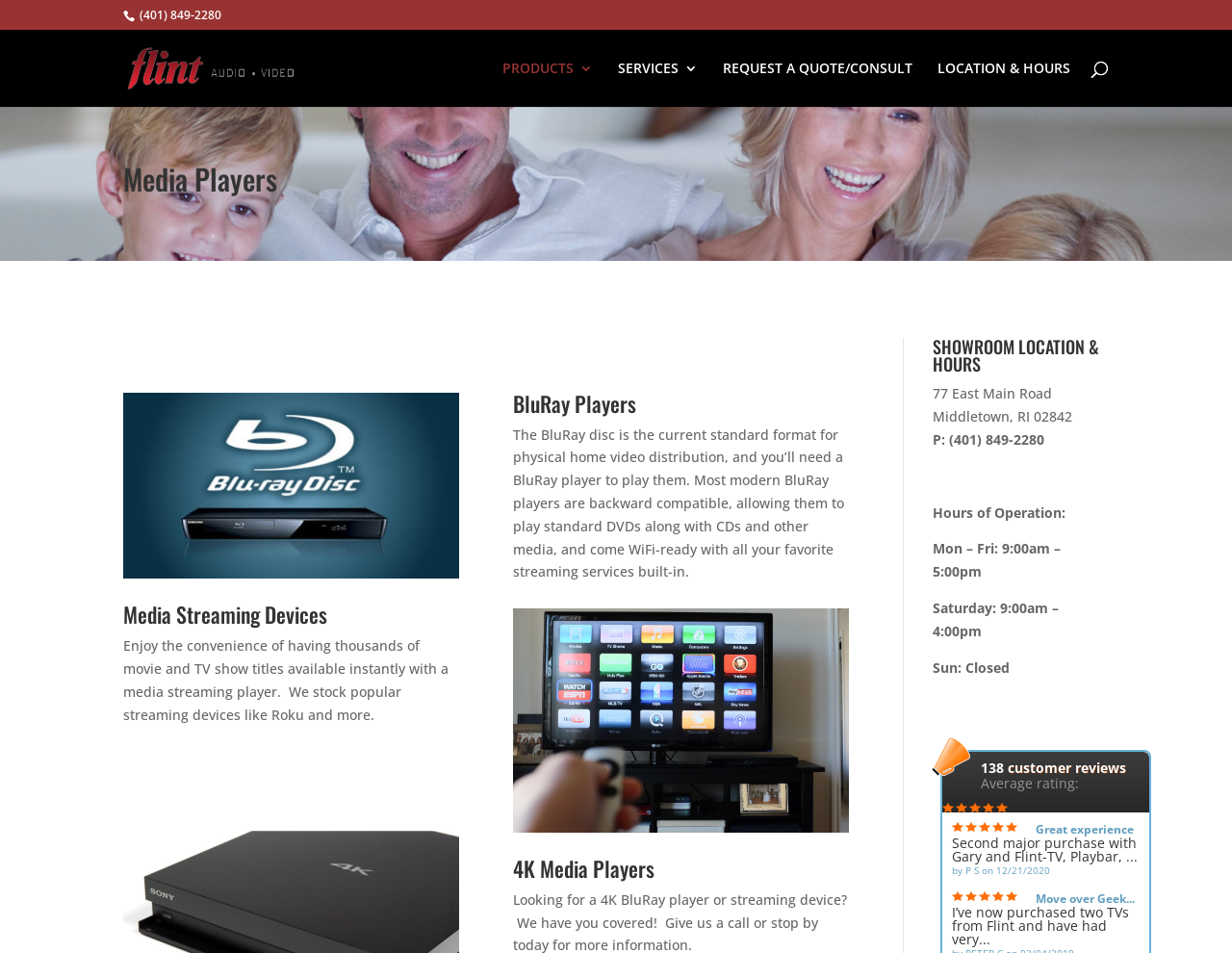What types of media can be played on a BluRay player?
Refer to the image and give a detailed answer to the query.

According to the webpage, a BluRay player can play BluRay discs, DVDs, CDs, and also comes with built-in streaming services, as mentioned in the description of BluRay players.